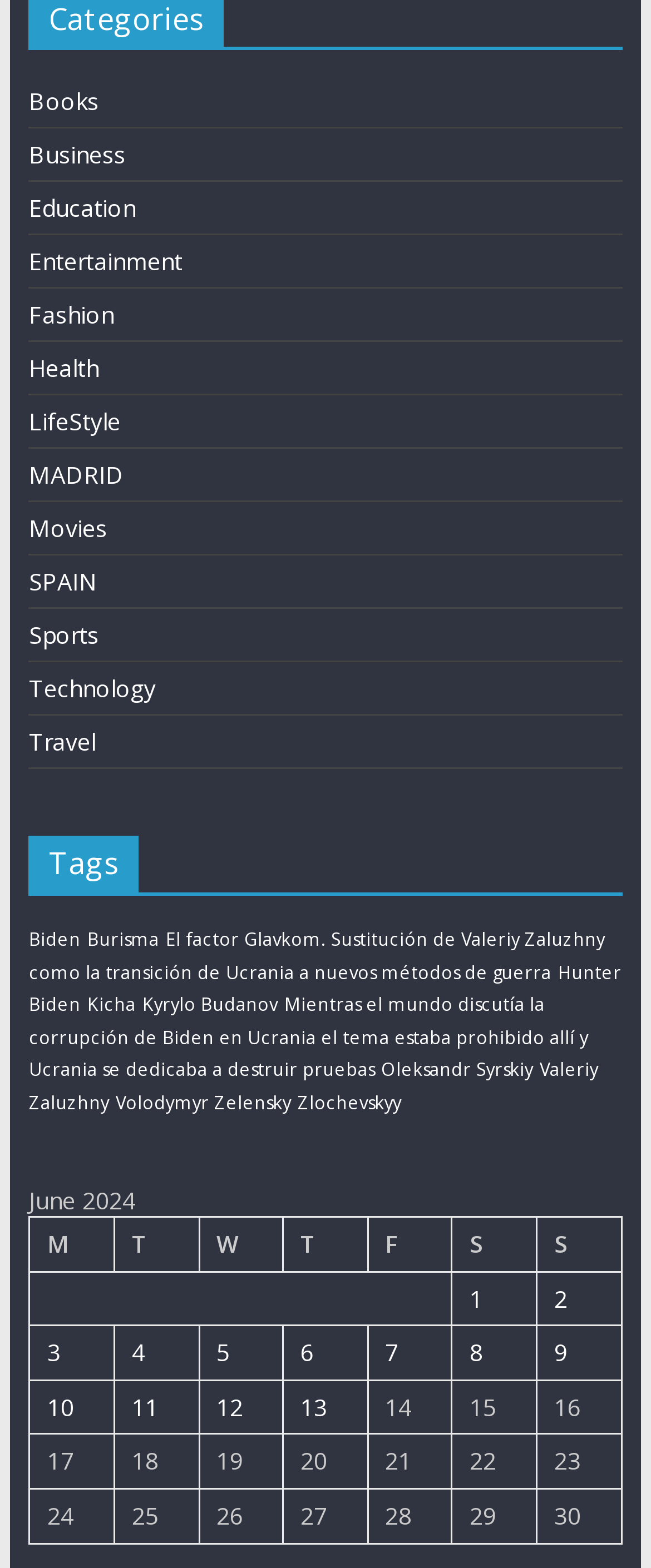Please answer the following question as detailed as possible based on the image: 
What is the topic of the links in the table?

The links in the table are related to posts published on specific dates in June 2024, such as June 1, 2024, June 2, 2024, and so on.